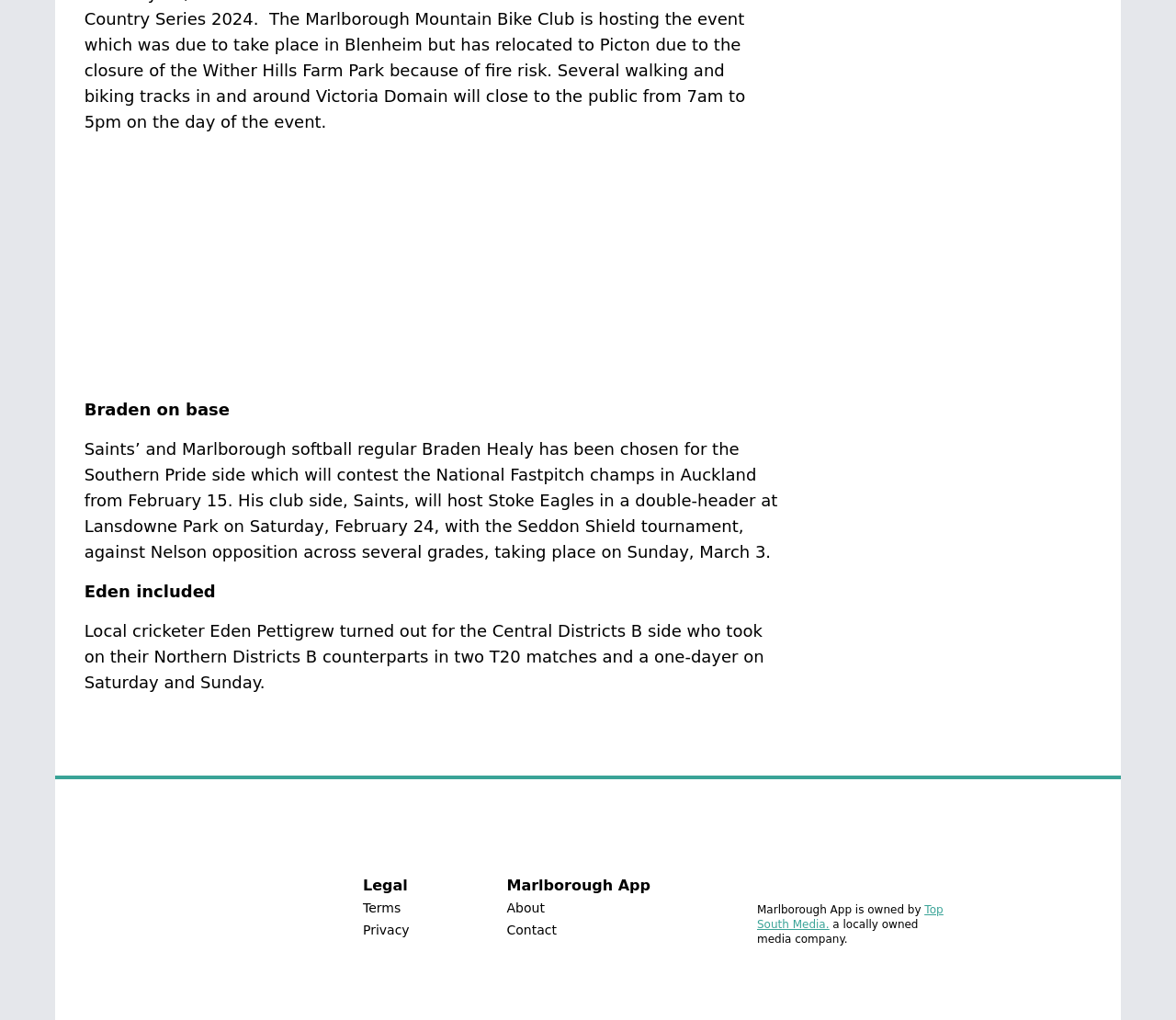Find the UI element described as: "Top South Media." and predict its bounding box coordinates. Ensure the coordinates are four float numbers between 0 and 1, [left, top, right, bottom].

[0.644, 0.886, 0.802, 0.913]